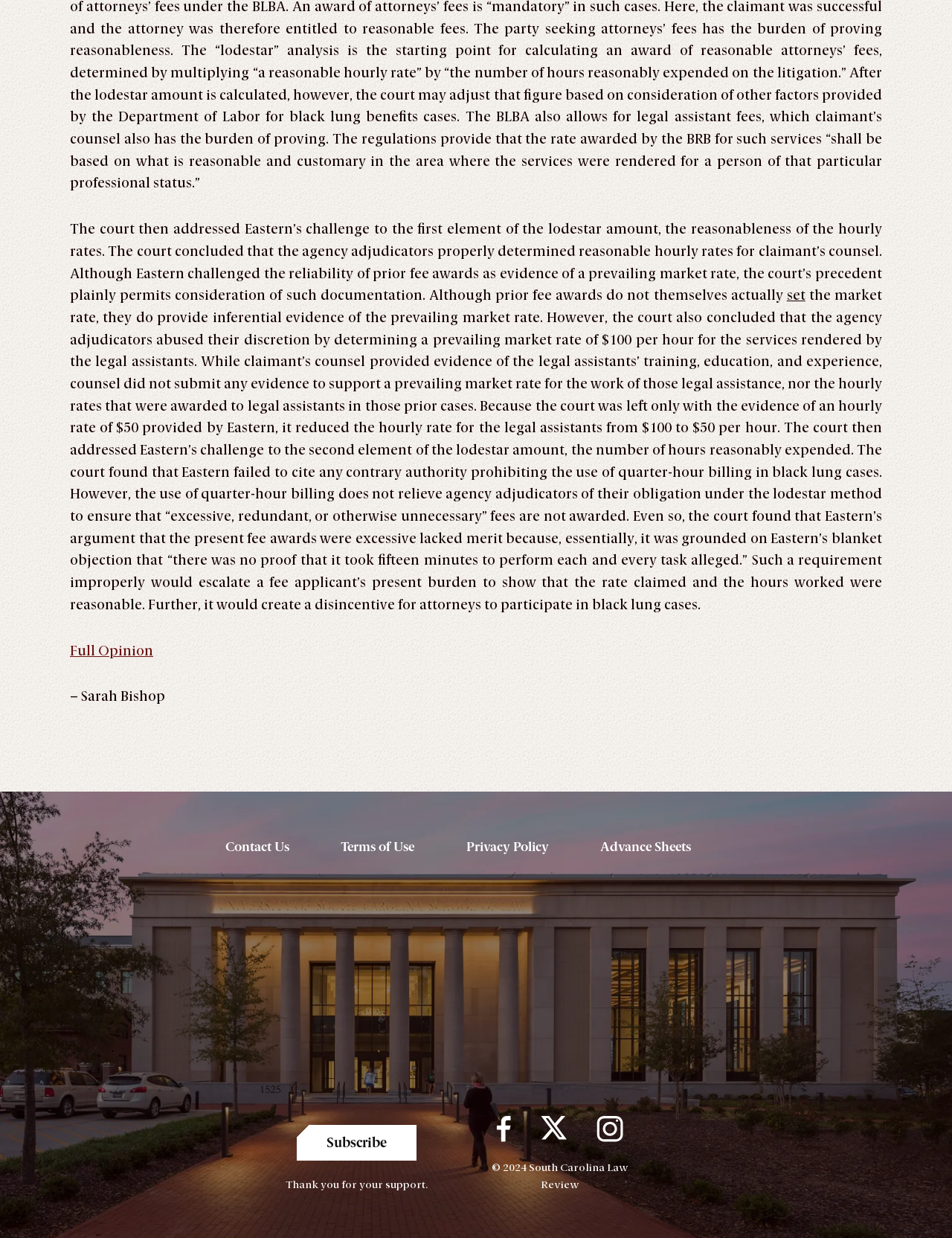What social media platforms does S.C. Law Review have a presence on?
Examine the image and give a concise answer in one word or a short phrase.

Facebook, Twitter, Instagram